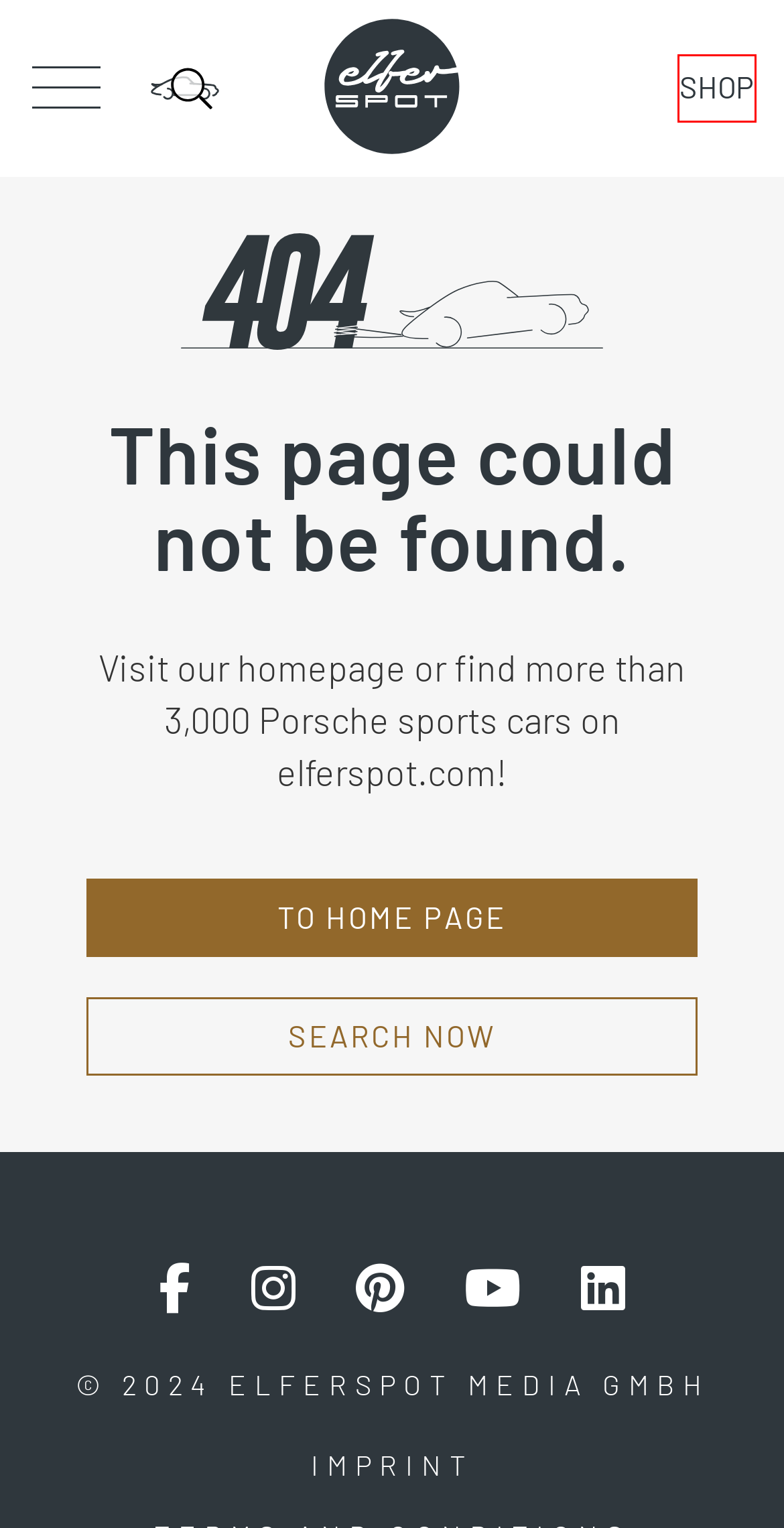You have a screenshot of a webpage with a red rectangle bounding box around an element. Identify the best matching webpage description for the new page that appears after clicking the element in the bounding box. The descriptions are:
A. Privacy - elferspot.com - Magazine & Marktplatz für Porsche Sportwagen
B. Sell - elferspot.com - Magazine & Marktplatz für Porsche Sportwagen
C. Start - elferspot.com - Marketplace for Porsche Sports Cars
D. Imprint - elferspot.com - Magazine & Marktplatz für Porsche Sportwagen
E. Shop - elferspot.com - Elferspot Shop
F. Terms and Conditions - elferspot.com - Magazine & Marktplatz für Porsche Sportwagen
G. Search - elferspot.com - Magazine & Marktplatz für Porsche Sportwagen
H. FAQ - elferspot.com - Magazine & Marktplatz für Porsche Sportwagen

E